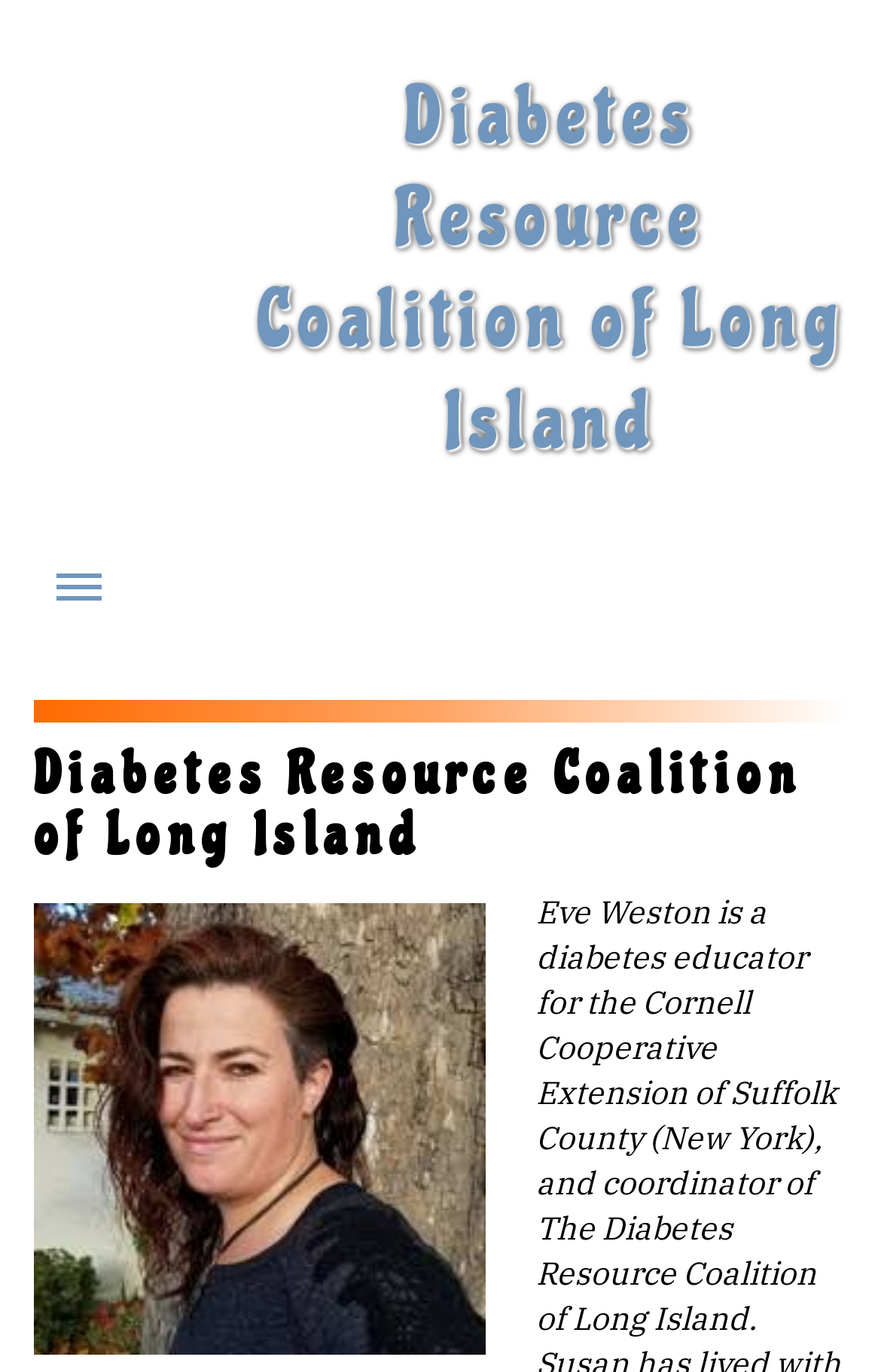Determine the main text heading of the webpage and provide its content.

Diabetes Resource Coalition of Long Island